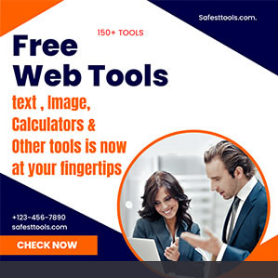How many free web tools are available?
Based on the screenshot, answer the question with a single word or phrase.

over 150